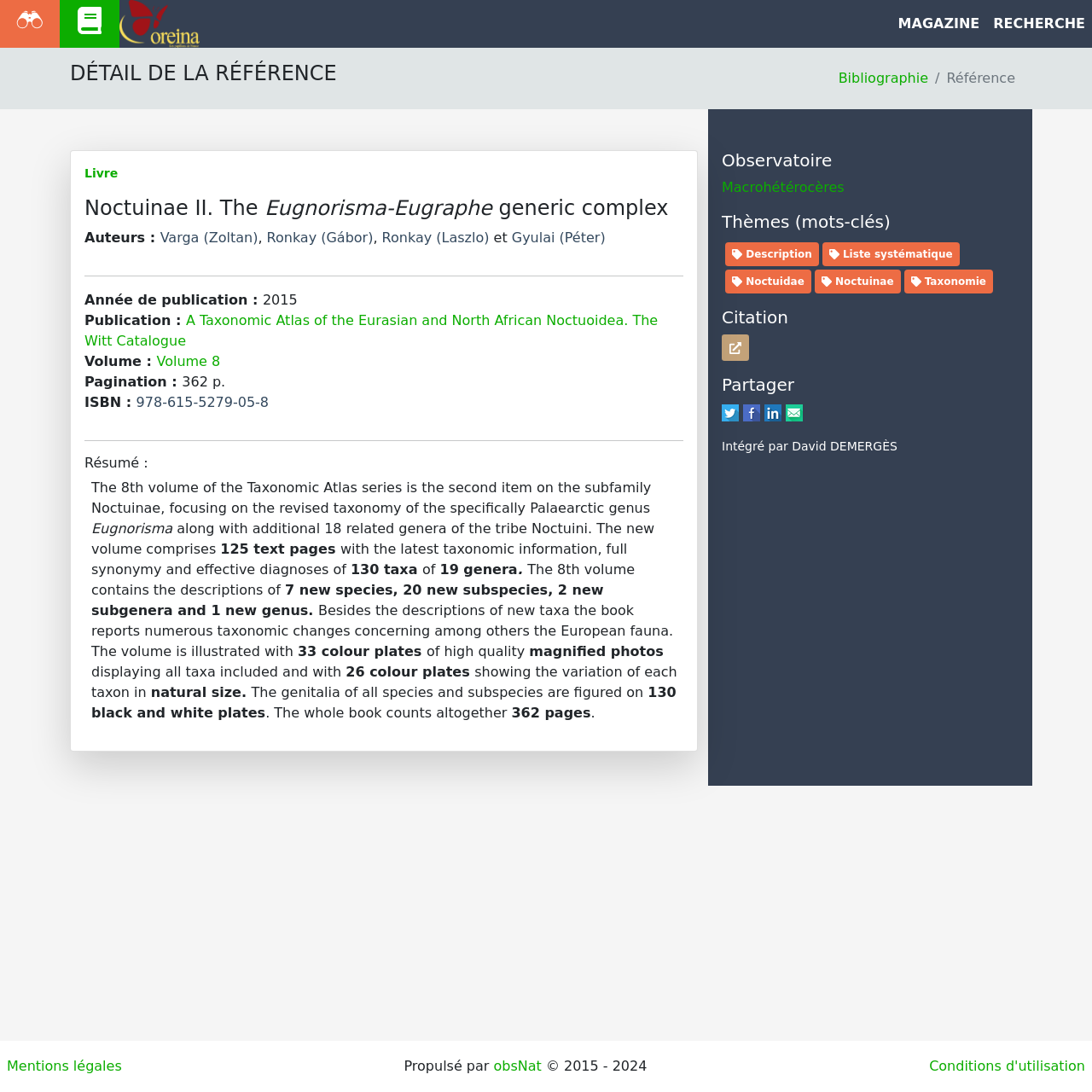What is the publication year of the book?
Refer to the image and give a detailed response to the question.

The publication year of the book is mentioned in the text as 2015, which is also the year of publication mentioned in the reference.